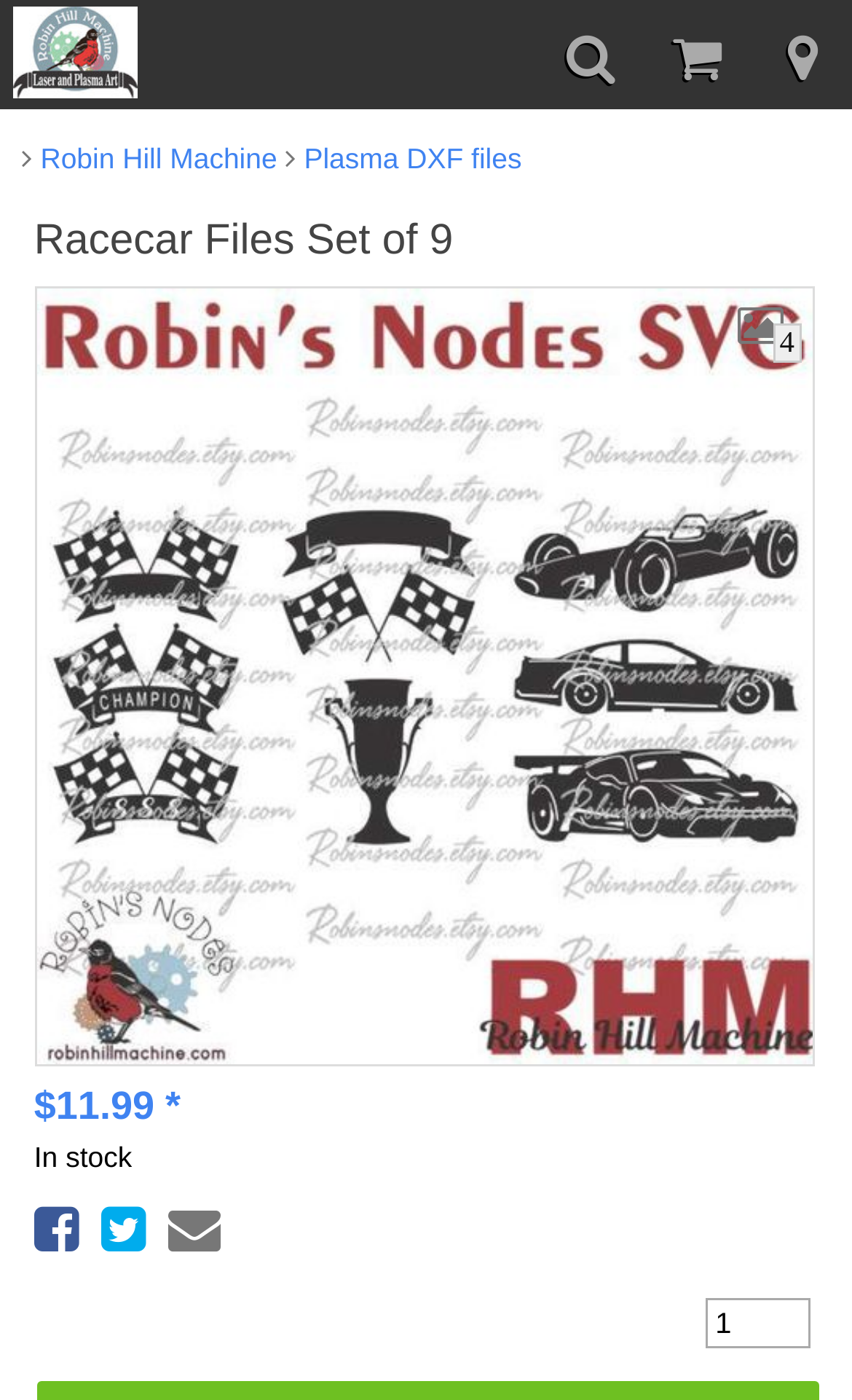How many racecar files are in the set?
Ensure your answer is thorough and detailed.

The number of racecar files in the set can be found in the heading 'Racecar Files Set of 9', which indicates that there are 9 files in the set.